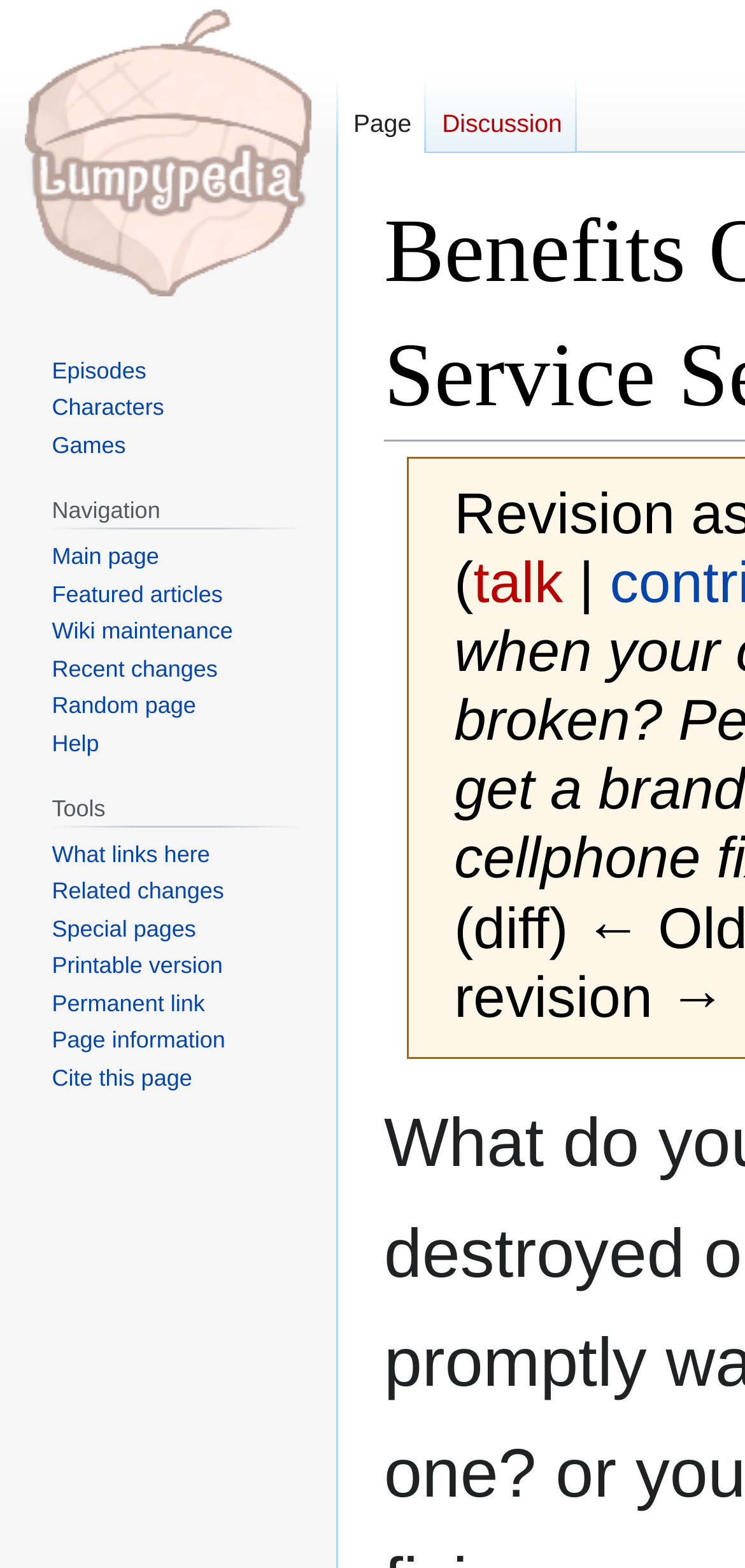Please give a short response to the question using one word or a phrase:
How many navigation sections are there?

3